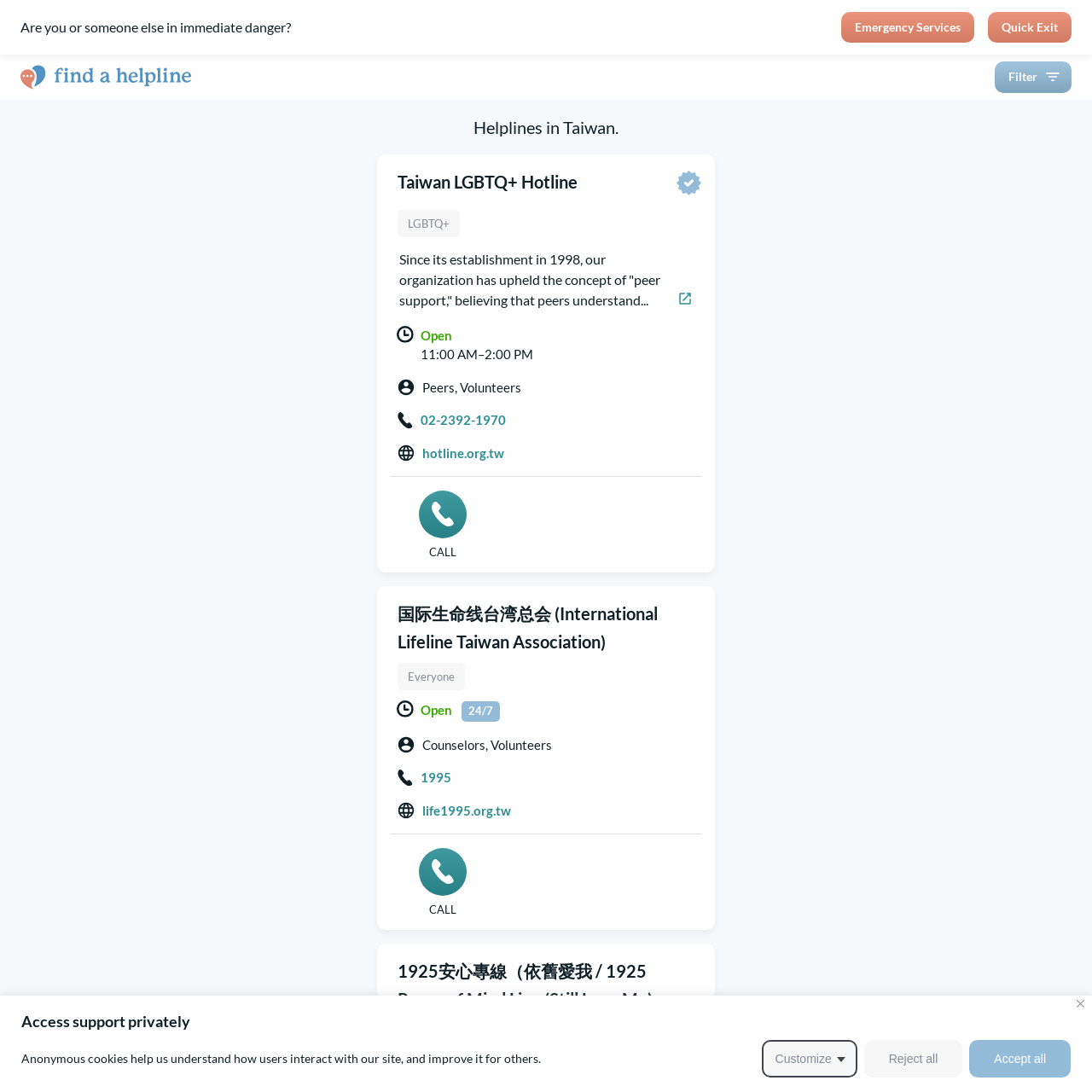Provide your answer in one word or a succinct phrase for the question: 
What type of organizations are listed on this webpage?

Helplines and hotlines